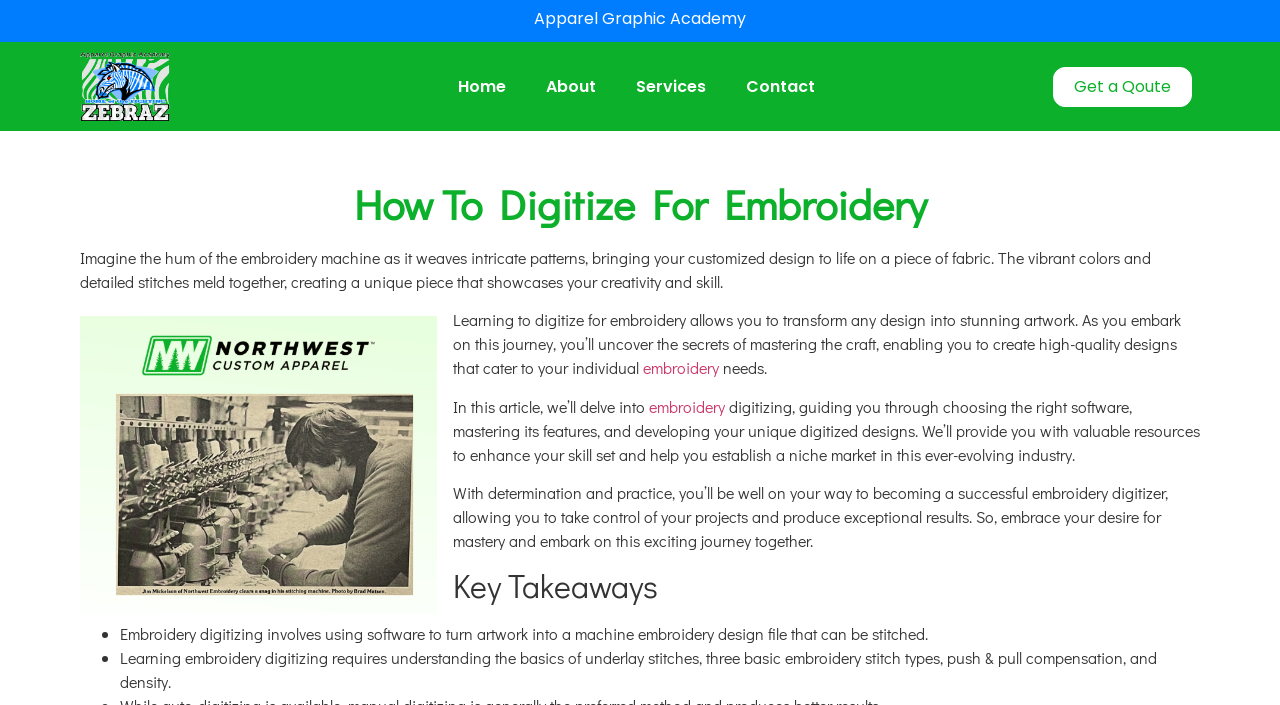Please give a concise answer to this question using a single word or phrase: 
What is the main topic of this webpage?

Embroidery digitizing